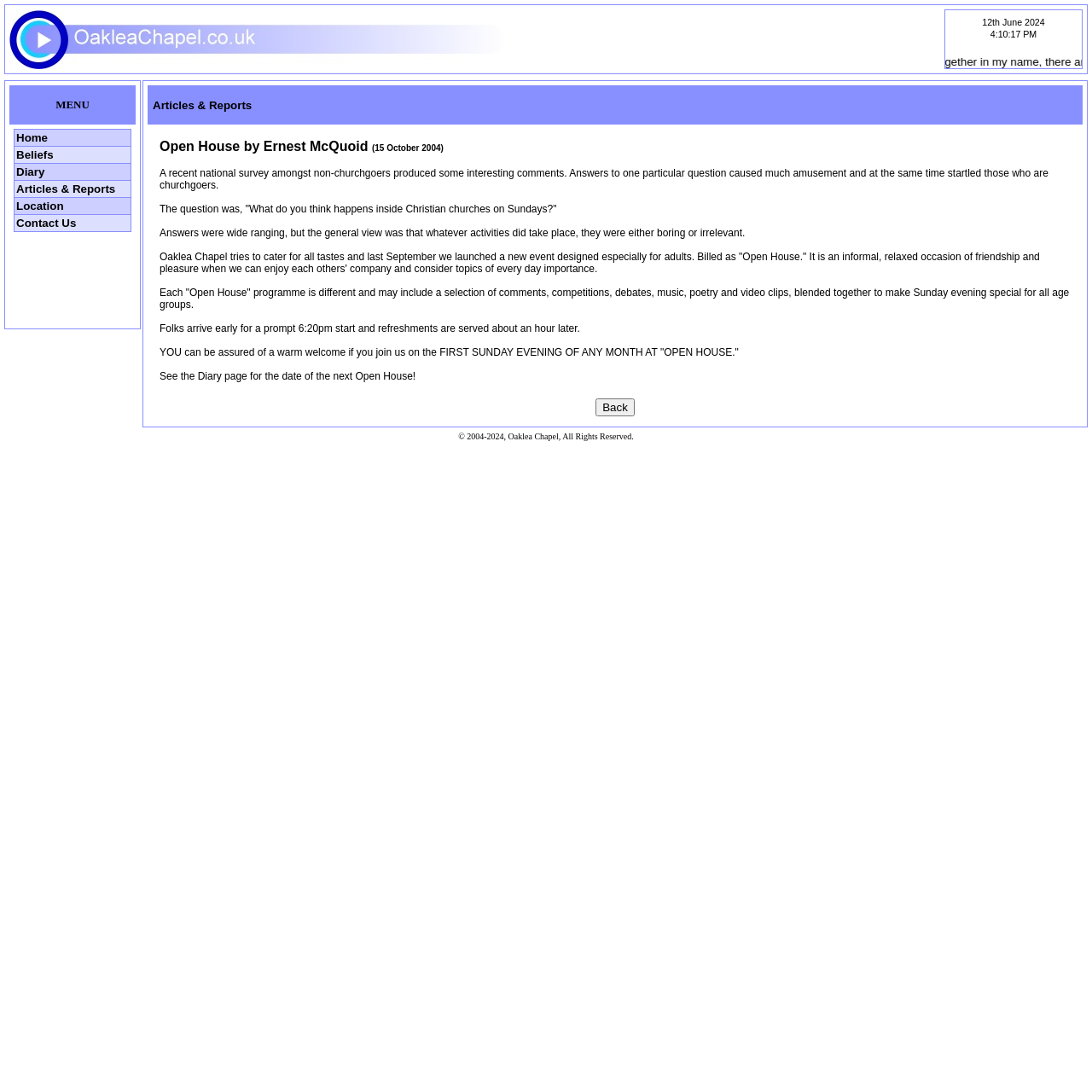Generate a thorough caption that explains the contents of the webpage.

The webpage is about Oaklea Chapel and its "Open House" event. At the top, there is a title "Oaklea Chapel 12th June 2024 4:10:17 PM" with a quote from Matthew 18:20. Below the title, there is an image of Oaklea Chapel.

On the left side, there is a menu with links to different sections, including "Home", "Beliefs", "Diary", "Articles & Reports", and "Location". The menu is divided into sections with a slight gap between each section.

On the right side, there is a long article about the "Open House" event, which is an informal gathering for adults. The article explains the purpose of the event, its format, and what to expect. It also mentions that the event is held on the first Sunday evening of every month and invites readers to join.

There are two text boxes with dates and times, one showing "12th June 2024" and the other showing "4:10:17 PM". There is also a small image above the article, but its content is not specified.

Overall, the webpage has a simple layout with a focus on the "Open House" event and providing information about it.